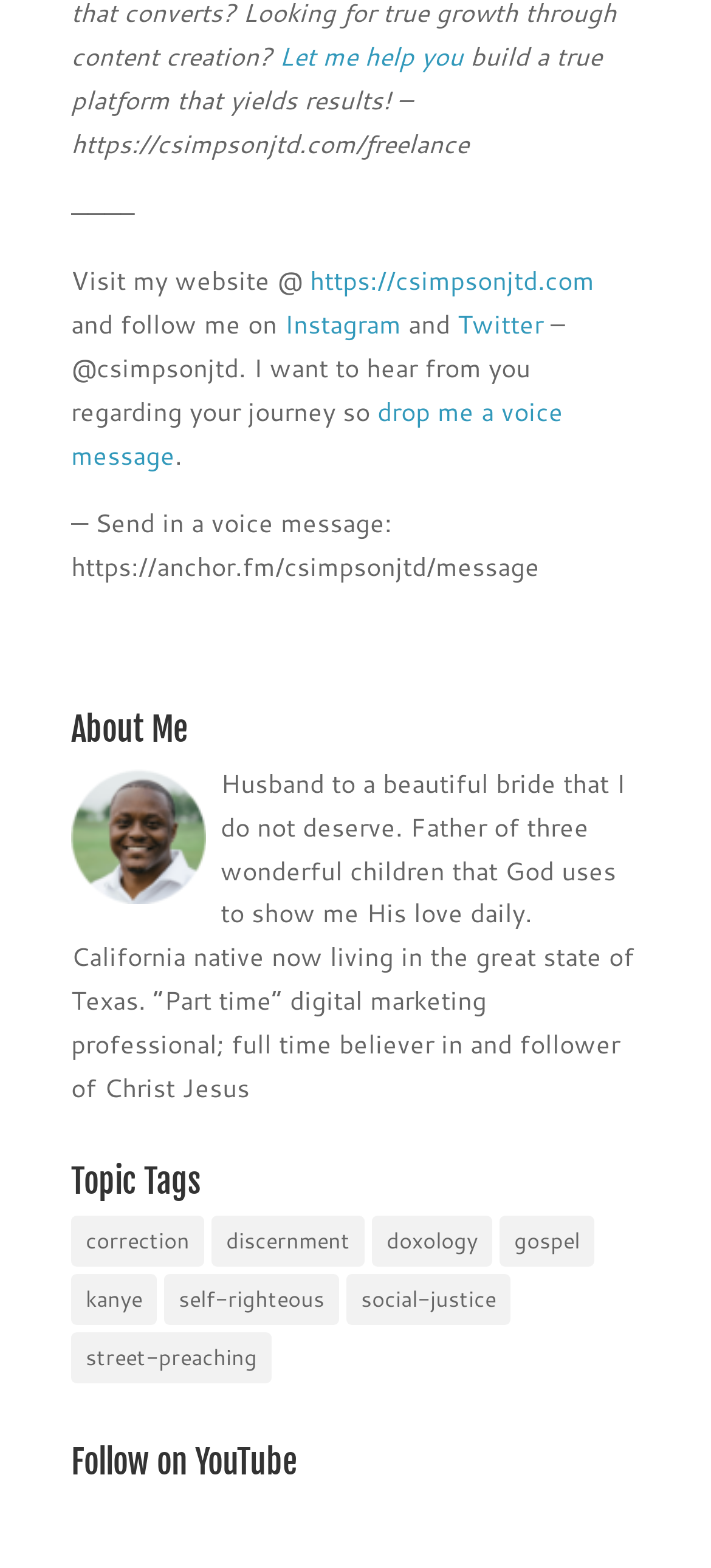What is the author's current state of residence?
Using the image, give a concise answer in the form of a single word or short phrase.

Texas